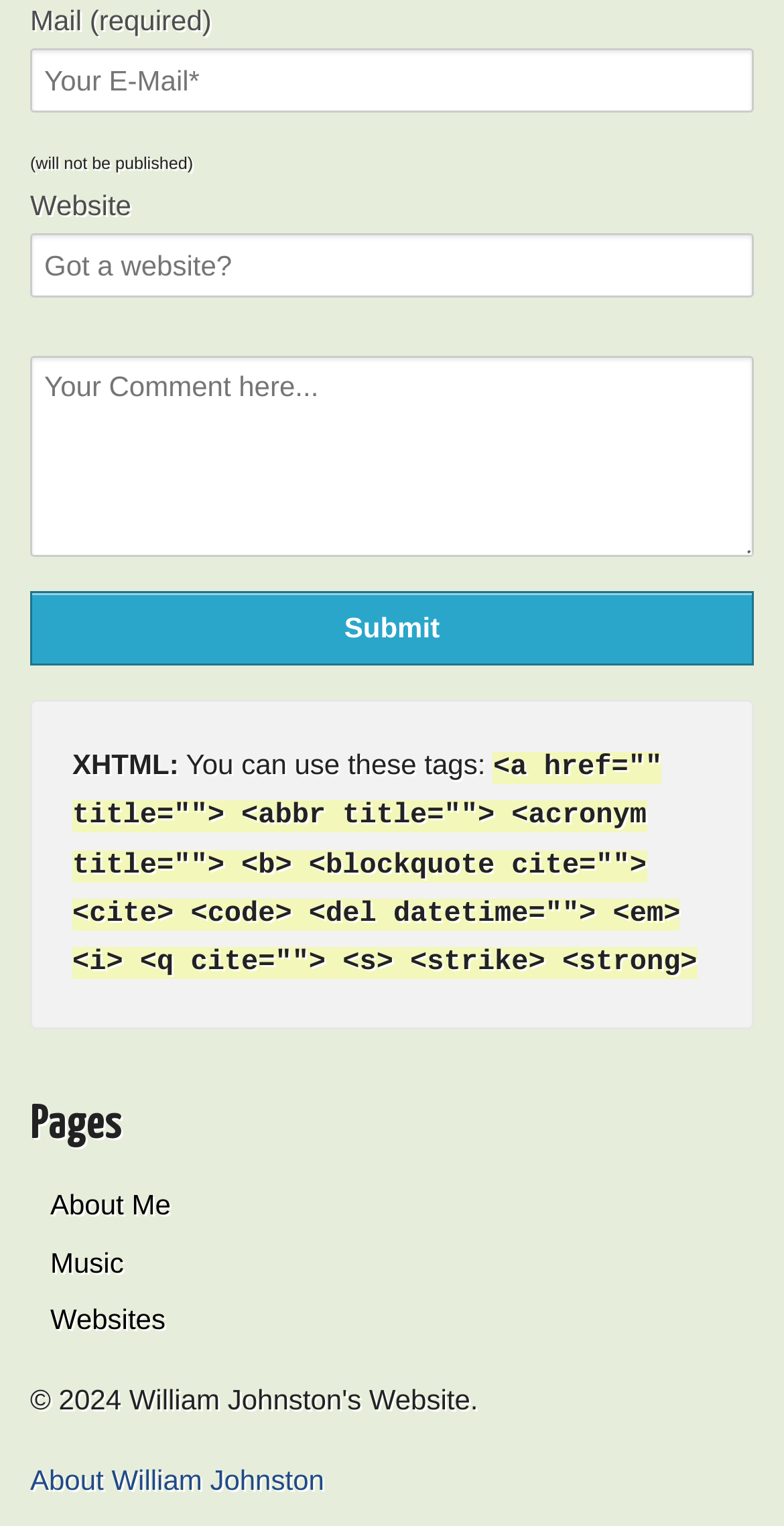Please provide a detailed answer to the question below by examining the image:
What is the button text to submit a comment?

The button text to submit a comment is 'Submit' because it is the text on the button that is located below the comment input field and is likely to be used to submit the comment.